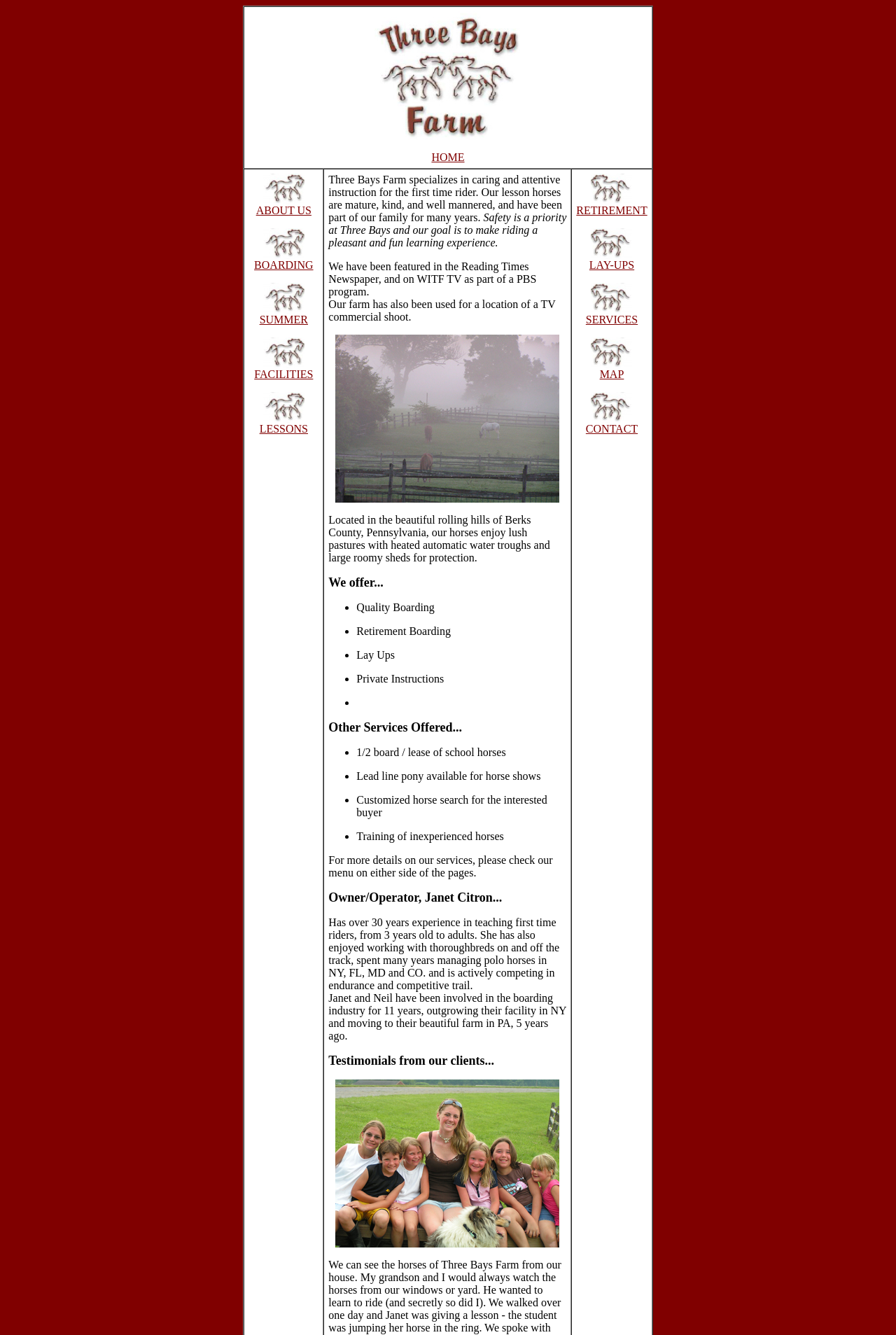Generate a comprehensive caption for the webpage you are viewing.

The webpage is about Three Bays Farm, specifically its "About Us" section. At the top, there is a row of links, including "HOME", "ABOUT US", "BOARDING", "SUMMER", "FACILITIES", "LESSONS", and others, each accompanied by a small image. 

Below the row of links, there is a large image. 

Further down, there is a list of services offered by the farm, including "Quality Boarding", "Retirement Boarding", "Lay Ups", "Private Instructions", and others, each marked with a bullet point. 

Following the list of services, there is a paragraph of text describing the farm's services and encouraging visitors to check the menu on either side of the page for more details. 

Next, there is a section about the owner/operator, Janet Citron, who has over 30 years of experience in teaching riding and working with horses. 

Below that, there is a section about Janet and her partner Neil's experience in the boarding industry. 

Finally, there is a section titled "Testimonials from our clients..." and a large image at the bottom of the page. On the right side of the page, there are links to other sections of the website, including "RETIREMENT", "LAY-UPS", "SERVICES", "MAP", and "CONTACT", each accompanied by a small image.